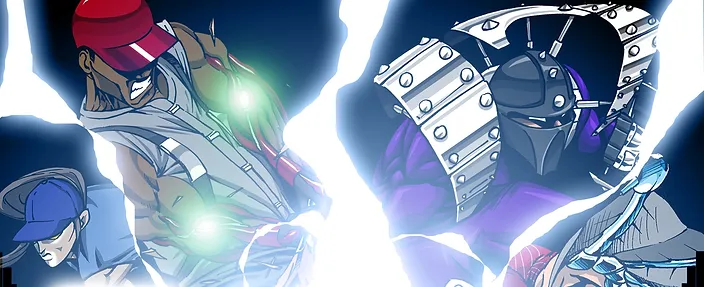Create a detailed narrative that captures the essence of the image.

The image features an intense and dynamic illustration from the storyline "3010: Become the Machine." It depicts two characters engaged in a fierce confrontation, set against a dramatic backdrop of bright, electrifying energy. On the left, a muscular character in a red cap and a sleeveless shirt radiates determination, showcasing his athletic build. Opposite him, a formidable opponent clad in dark armor, complete with a helmet and metal spikes, embodies the essence of strength and menace. The vibrant colors and exaggerated features highlight the urgency and action of the scene, underscoring the overarching themes of conflict and transformation central to the narrative. This artwork vividly represents Jason Joshua's struggle and evolution in a future where sports have been replaced by virtual gaming, emphasizing the critical choices he must face in his journey.